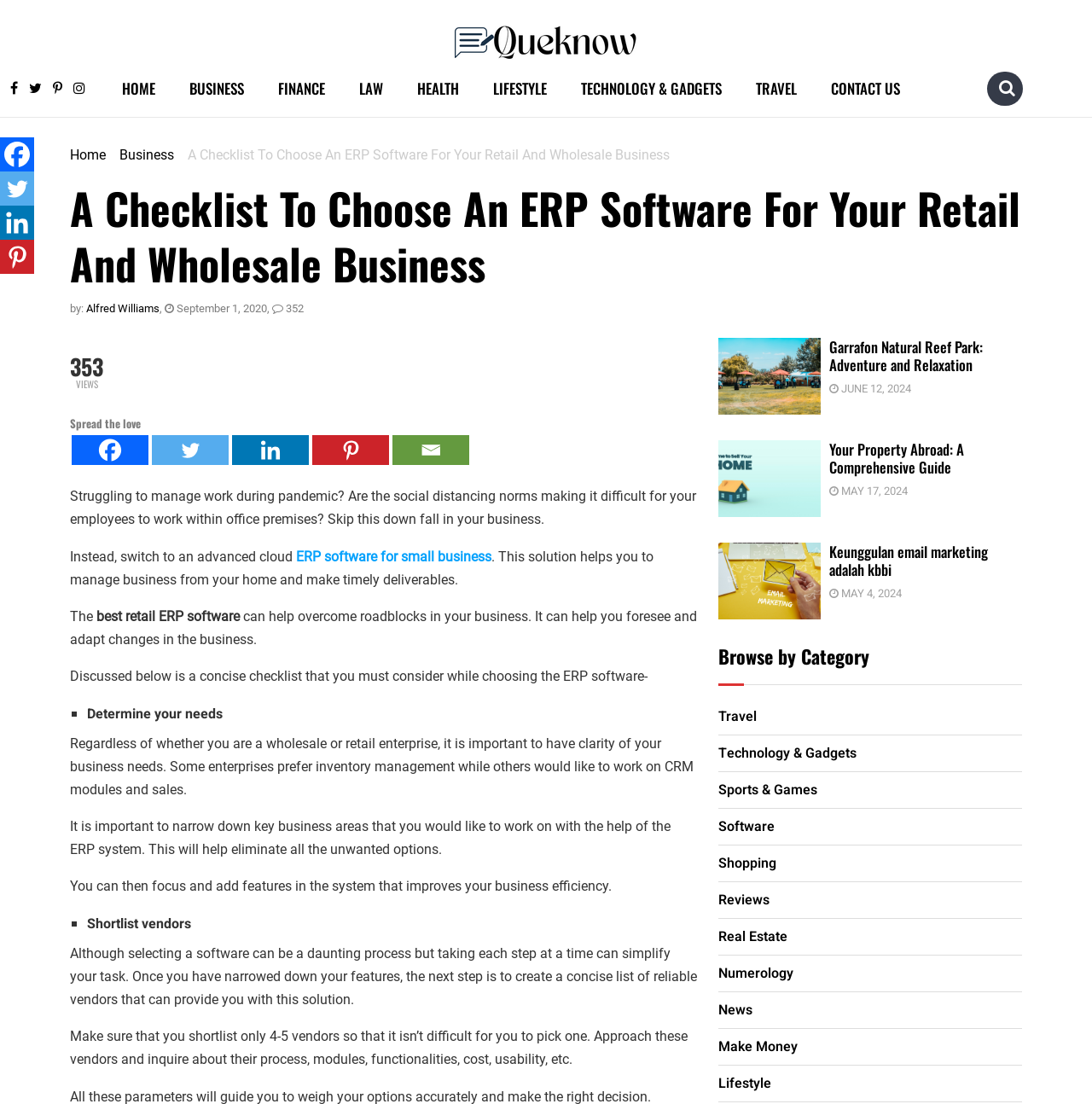Identify the bounding box coordinates for the element that needs to be clicked to fulfill this instruction: "Read related articles about Diamond Pendants". Provide the coordinates in the format of four float numbers between 0 and 1: [left, top, right, bottom].

None